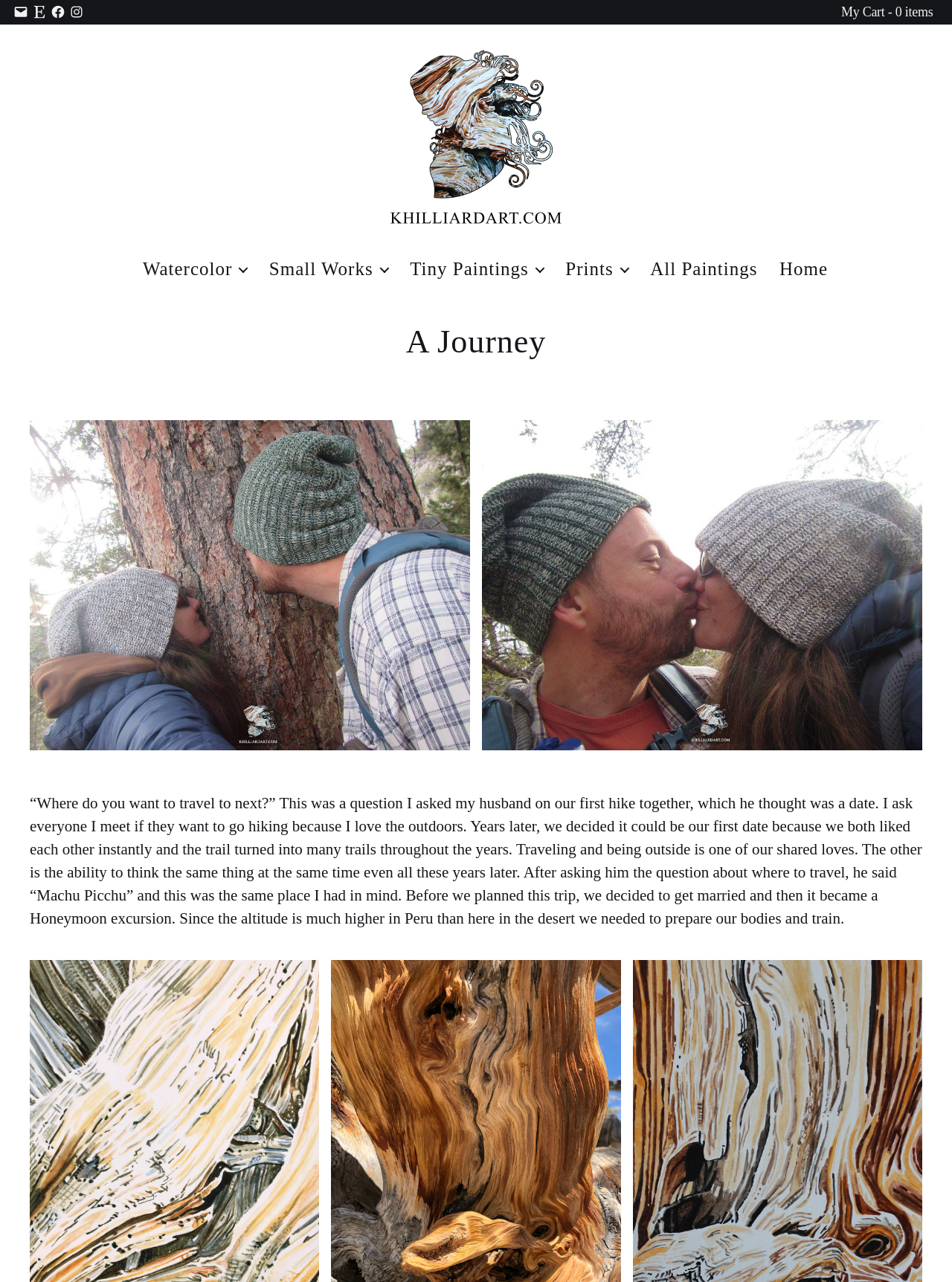Can you look at the image and give a comprehensive answer to the question:
What is the location mentioned in the text?

The text mentions that the artist and her husband wanted to travel to Machu Picchu, which is a location in Peru.